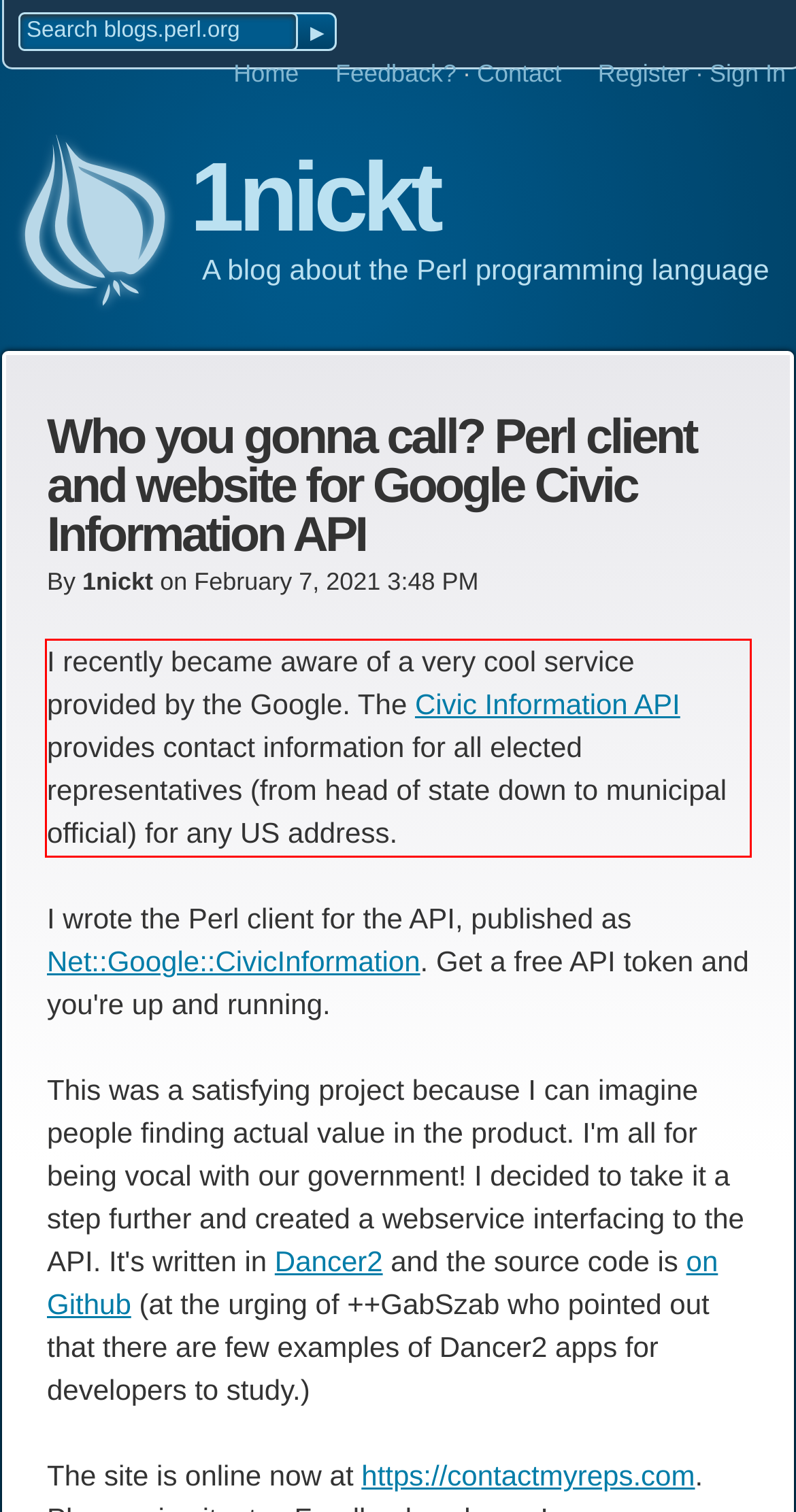View the screenshot of the webpage and identify the UI element surrounded by a red bounding box. Extract the text contained within this red bounding box.

I recently became aware of a very cool service provided by the Google. The Civic Information API provides contact information for all elected representatives (from head of state down to municipal official) for any US address.